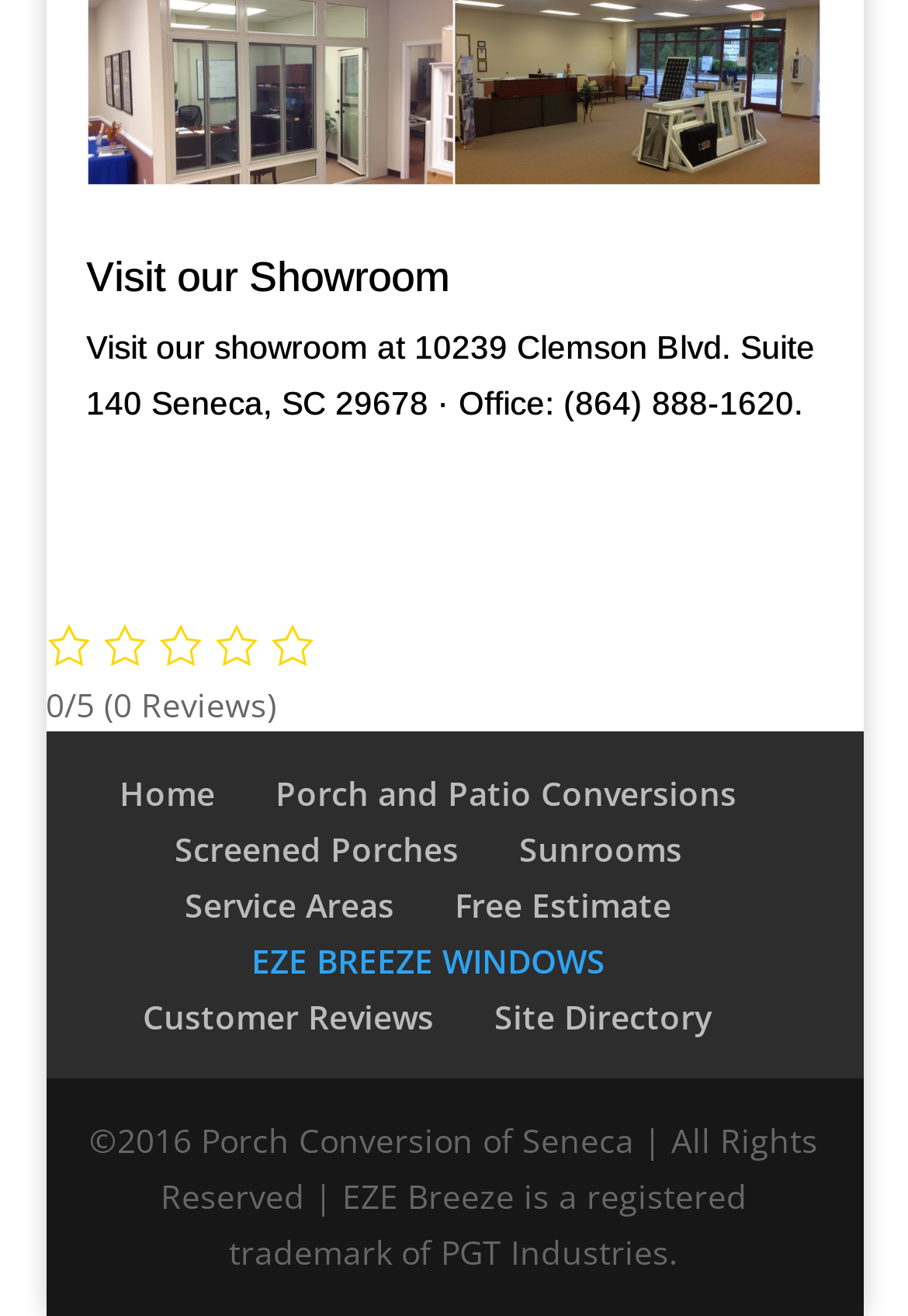Find the bounding box coordinates of the element's region that should be clicked in order to follow the given instruction: "Click on the 'Home' link". The coordinates should consist of four float numbers between 0 and 1, i.e., [left, top, right, bottom].

None